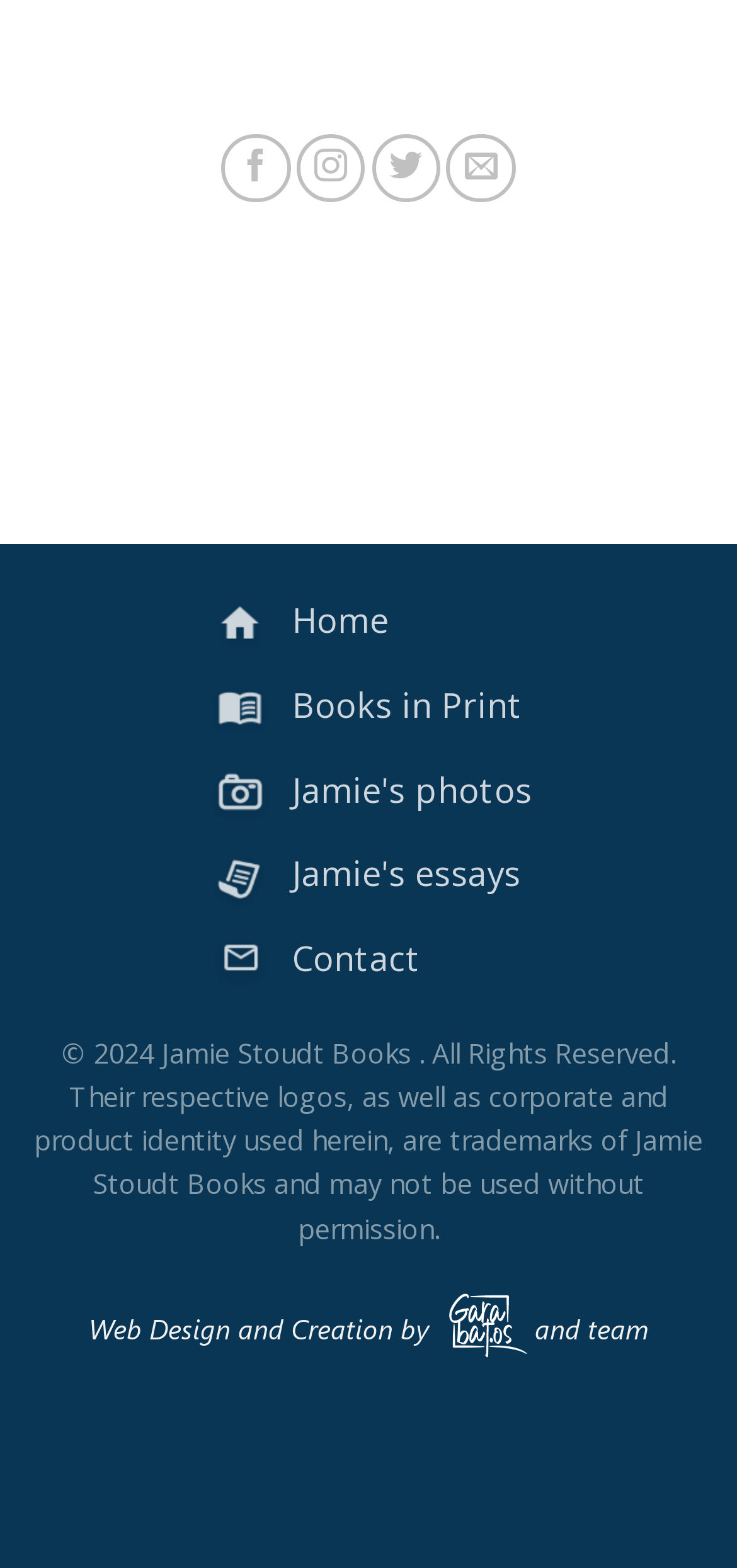Determine the bounding box coordinates for the clickable element to execute this instruction: "Contact us". Provide the coordinates as four float numbers between 0 and 1, i.e., [left, top, right, bottom].

[0.278, 0.589, 0.722, 0.633]